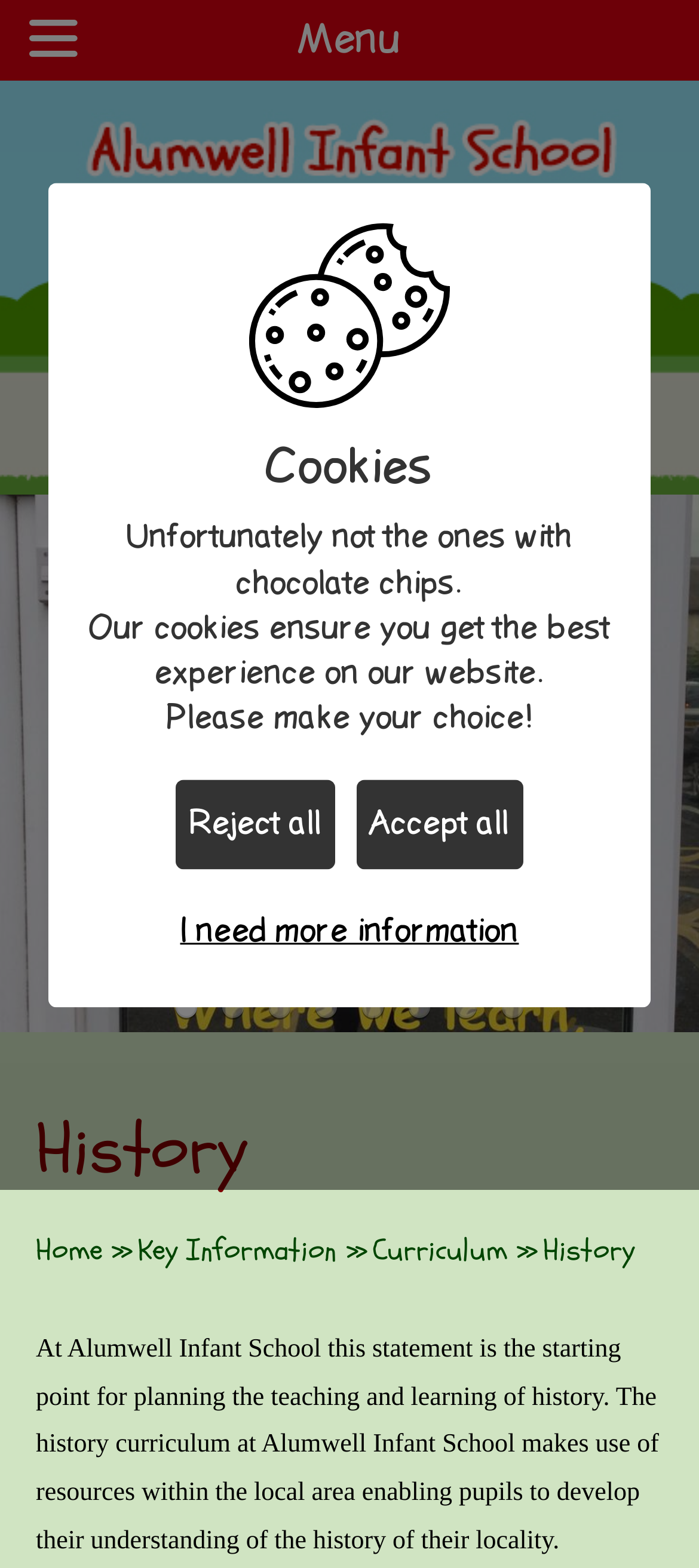What type of image is on the webpage?
Give a single word or phrase as your answer by examining the image.

No description